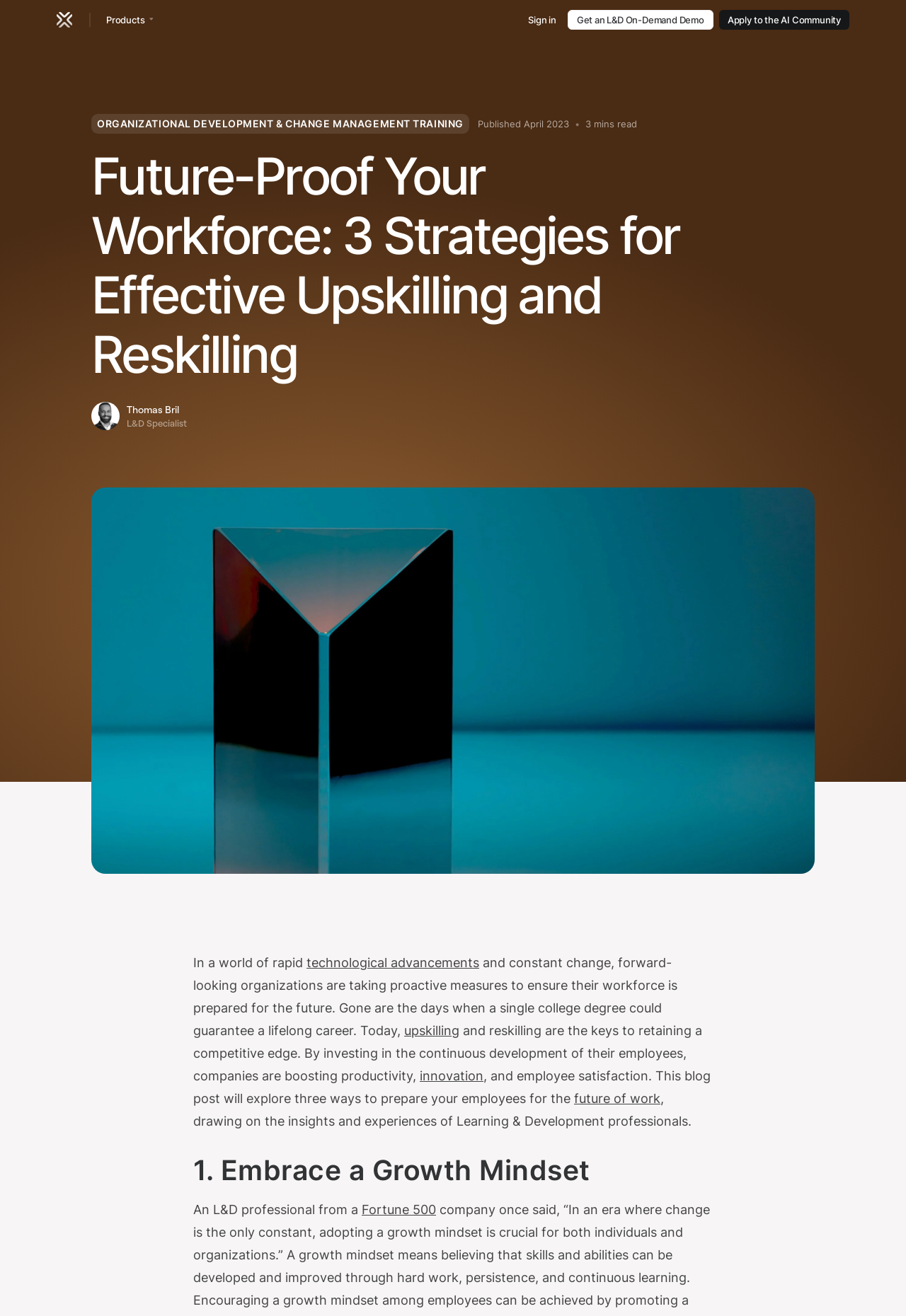Generate a thorough explanation of the webpage's elements.

This webpage is about upskilling and reskilling strategies for workforce growth, with a focus on blended learning and a growth mindset. At the top left corner, there is a logo popup link and image. Next to it, there are links to "Products", "Sign in", "Get an L&D On-Demand Demo", and "Apply to the AI Community".

Below the top navigation bar, there is a large figure that spans the entire width of the page, containing a link to "ORGANIZATIONAL DEVELOPMENT & CHANGE MANAGEMENT TRAINING", a published date "April 2023", and an estimated read time of "3 mins". 

The main content of the page is divided into sections. The first section has a heading "Future-Proof Your Workforce: 3 Strategies for Effective Upskilling and Reskilling" and a subheading "Thomas Bril, L&D Specialist". There is also a large image related to the topic.

The article begins by discussing the importance of upskilling and reskilling in today's rapidly changing world. It highlights the need for companies to invest in the continuous development of their employees to stay competitive. The article then explores three strategies for preparing employees for the future of work.

The first strategy is to "Embrace a Growth Mindset", which is discussed in a separate section. The section includes a quote from an L&D professional from a Fortune 500 company.

At the bottom of the page, there is a section with links to "Learnexus", "Deliver better training, faster", and "L&D On-Demand Demo". There are also links to "Products", including "LHQ Community" and "L&D On-Demand", as well as links to "For Contractors", "About Us", and social media platforms like LinkedIn, Facebook, and Twitter.